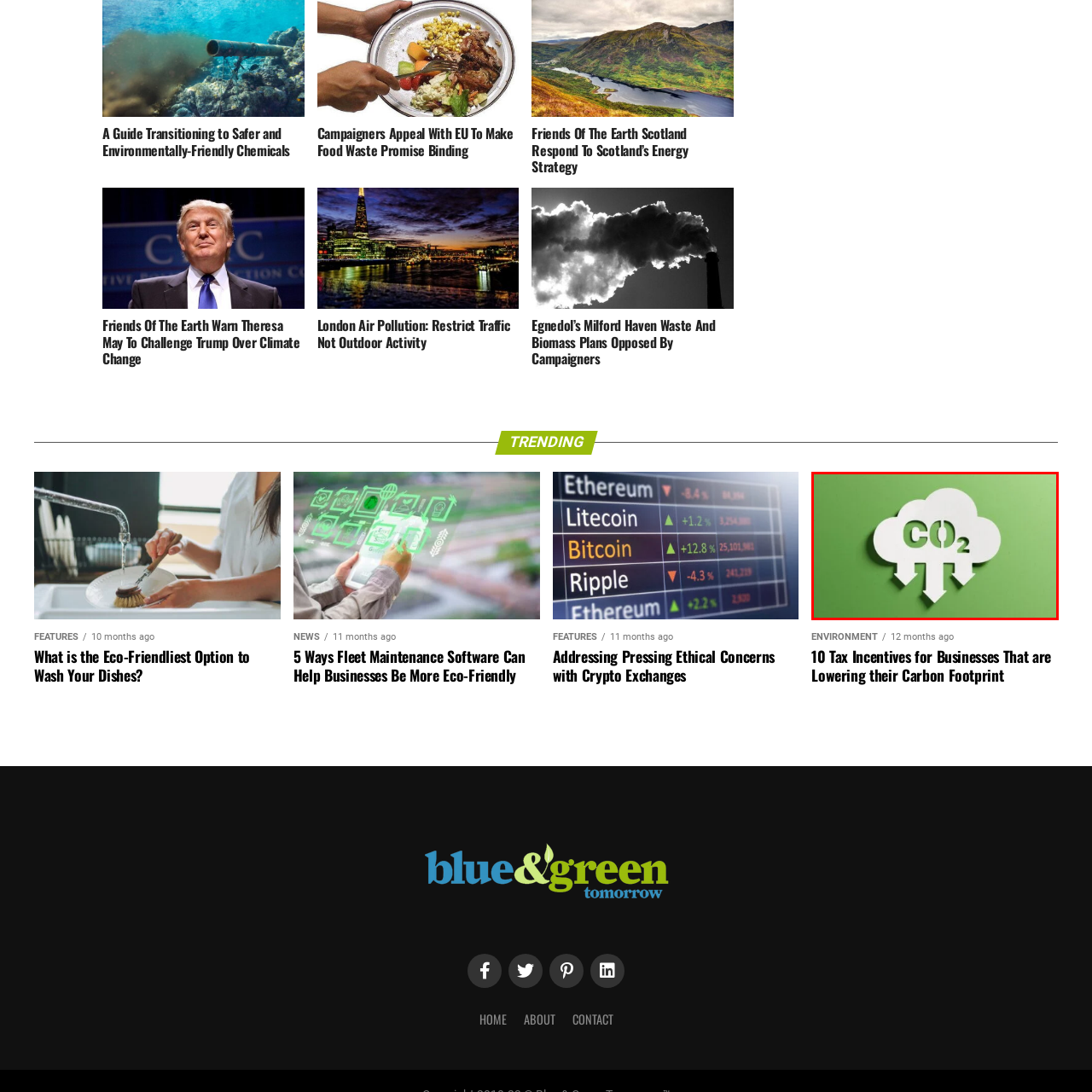What do the two downward arrows symbolize?
Scrutinize the image inside the red bounding box and provide a detailed and extensive answer to the question.

Below the cloud, two downward arrows symbolize a reduction or decrease in carbon emissions, indicating the need to minimize carbon footprint.